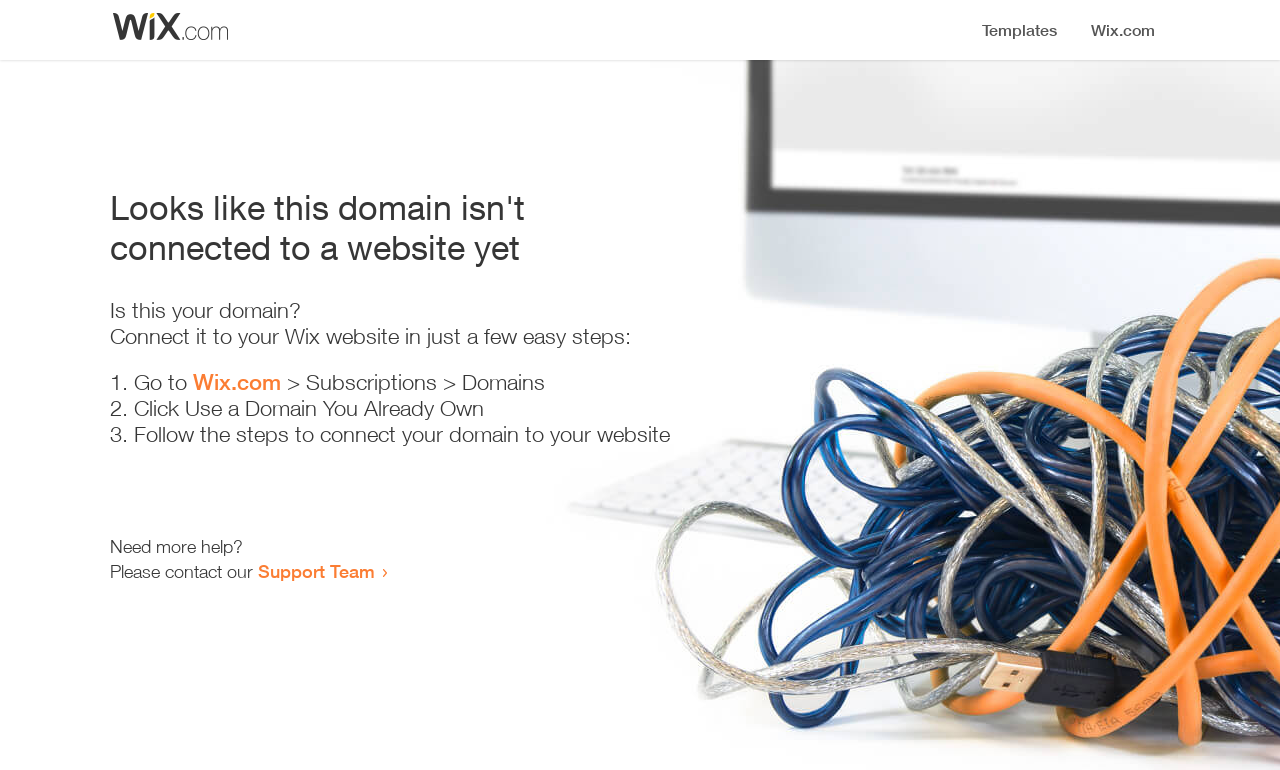Provide your answer in one word or a succinct phrase for the question: 
How many steps are required to connect the domain to a website?

3